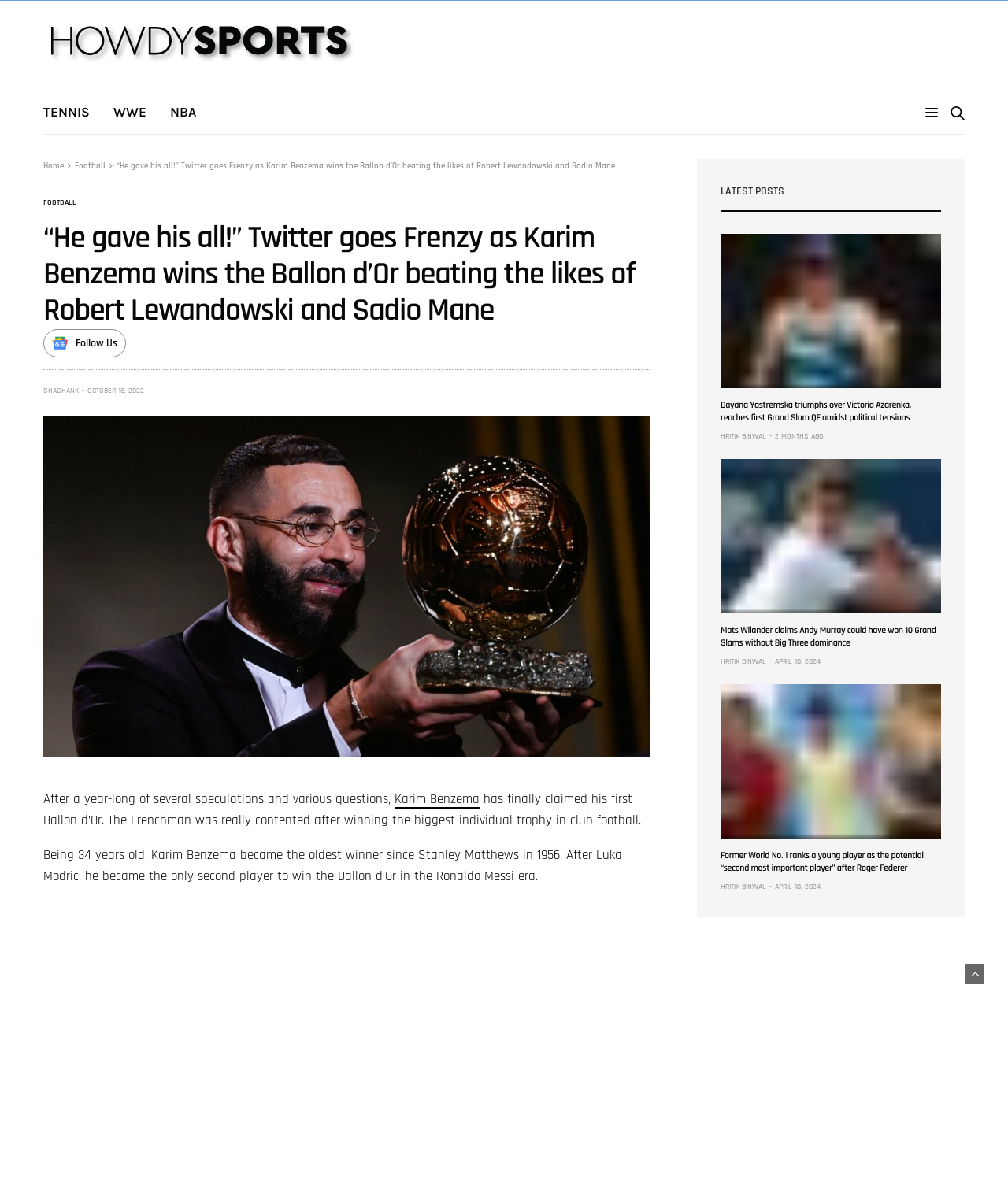Based on the image, give a detailed response to the question: Who is the author of the article?

I determined the author of the article by looking at the article header, where I found a link with the text 'SHASHANK'.